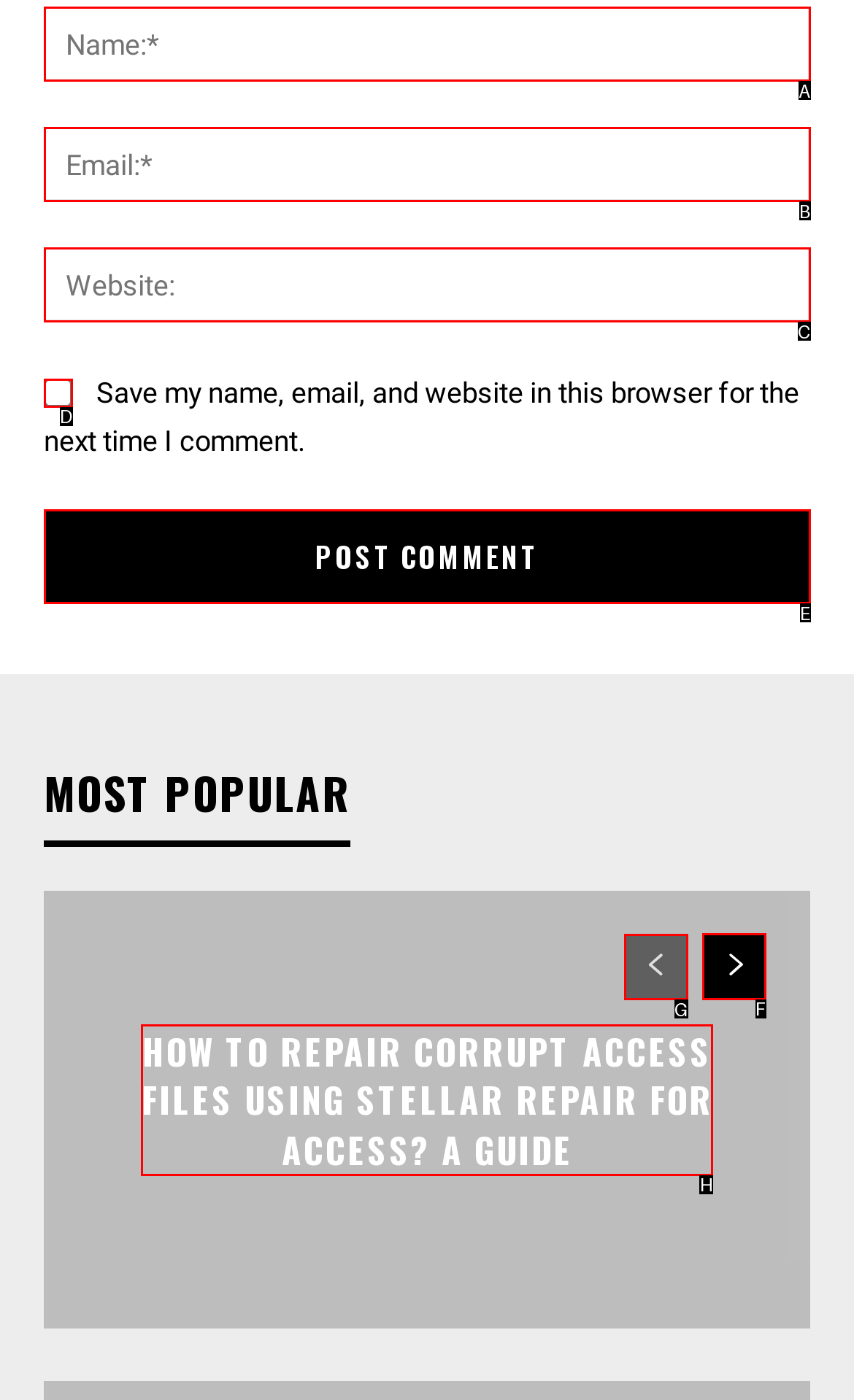Determine which HTML element to click to execute the following task: Go to the next page Answer with the letter of the selected option.

F